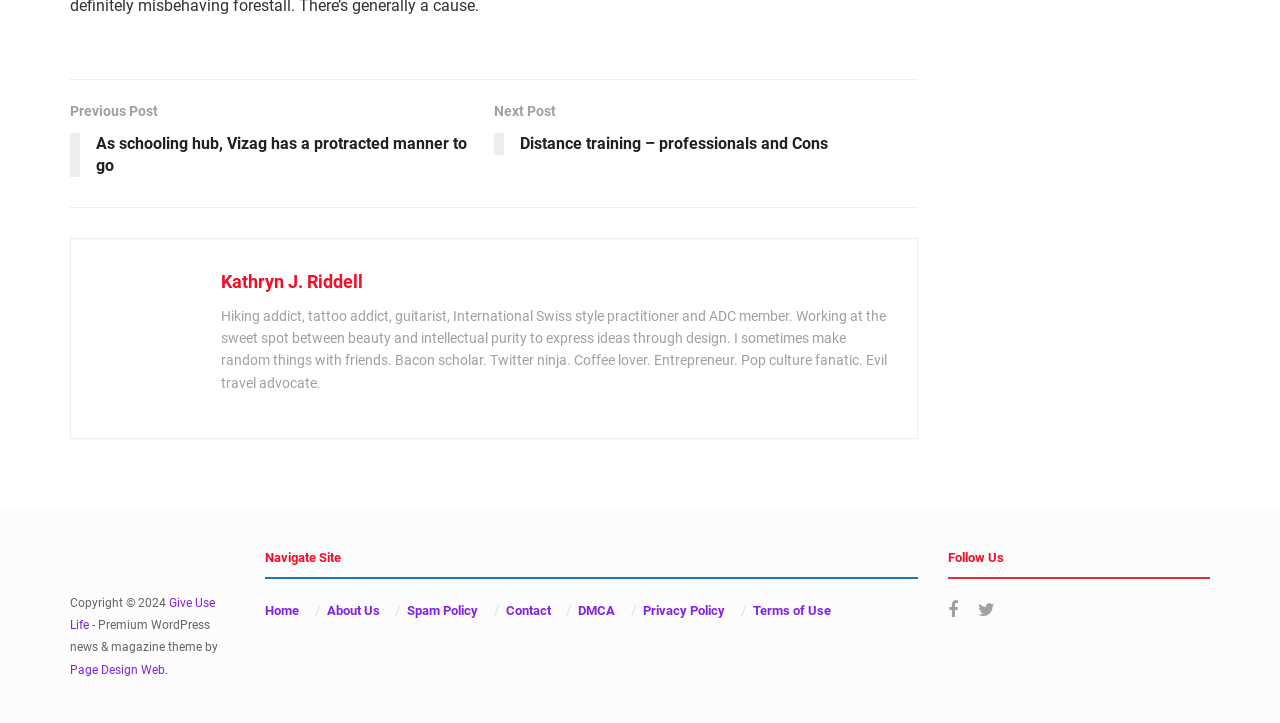Please pinpoint the bounding box coordinates for the region I should click to adhere to this instruction: "Read the 'Distance training – professionals and Cons' post".

[0.386, 0.139, 0.717, 0.228]